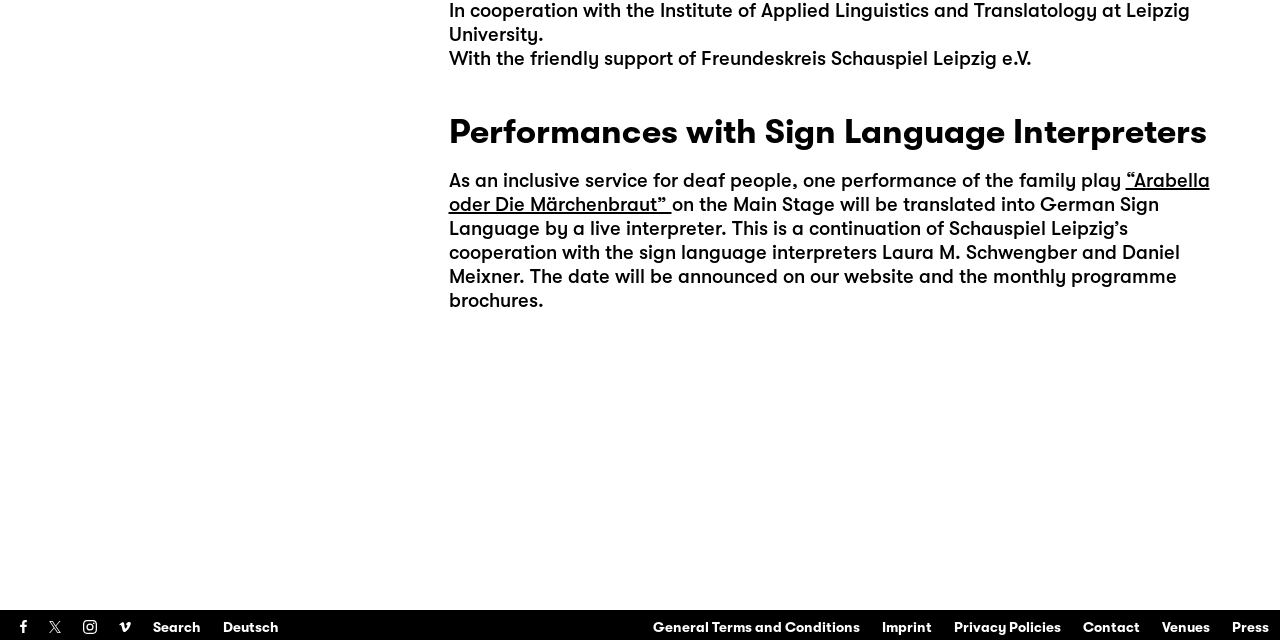Please specify the bounding box coordinates in the format (top-left x, top-left y, bottom-right x, bottom-right y), with all values as floating point numbers between 0 and 1. Identify the bounding box of the UI element described by: General Terms and Conditions

[0.51, 0.967, 0.672, 0.992]